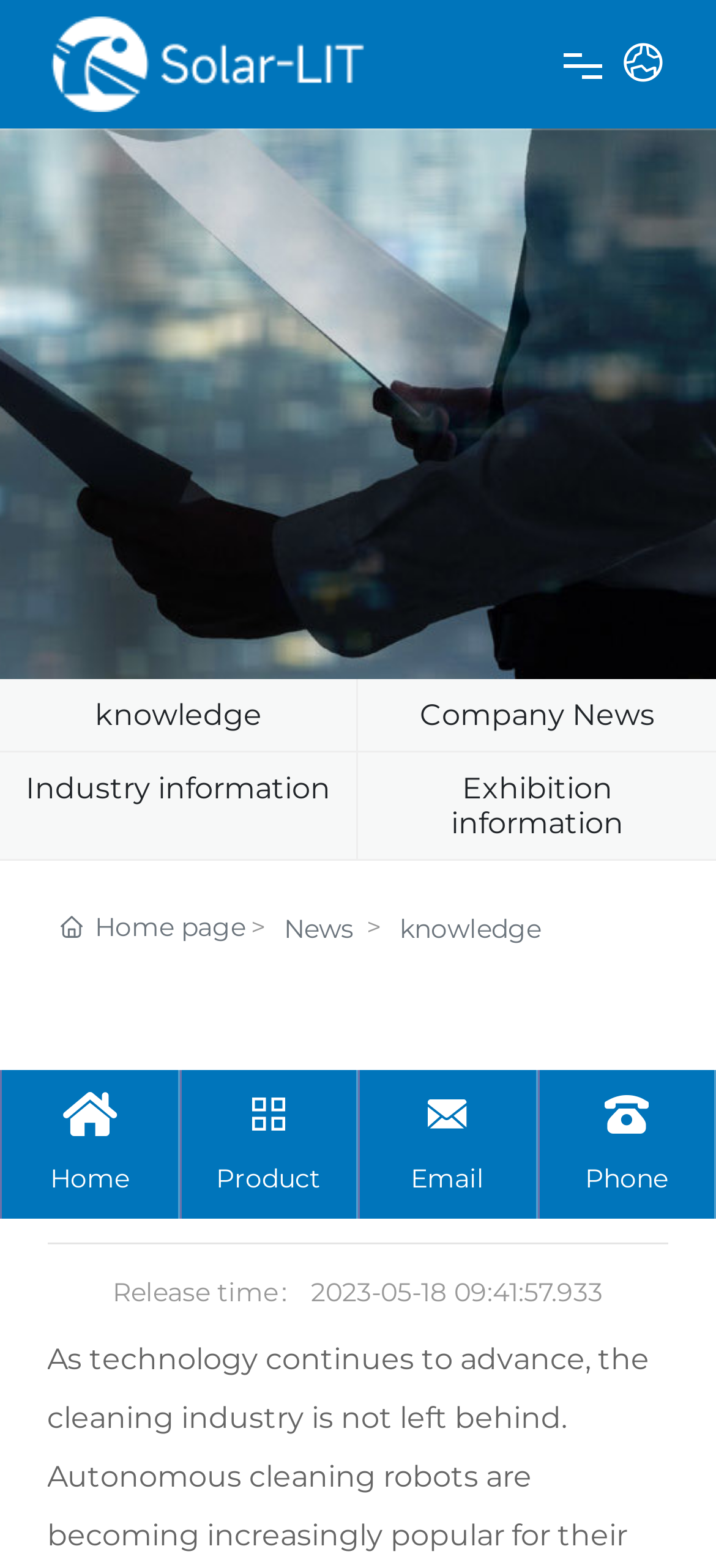What is the release time of the news article?
Refer to the image and provide a detailed answer to the question.

The StaticText element with the text 'Release time： 2023-05-18 09:41:57.933' provides the release time of the news article.